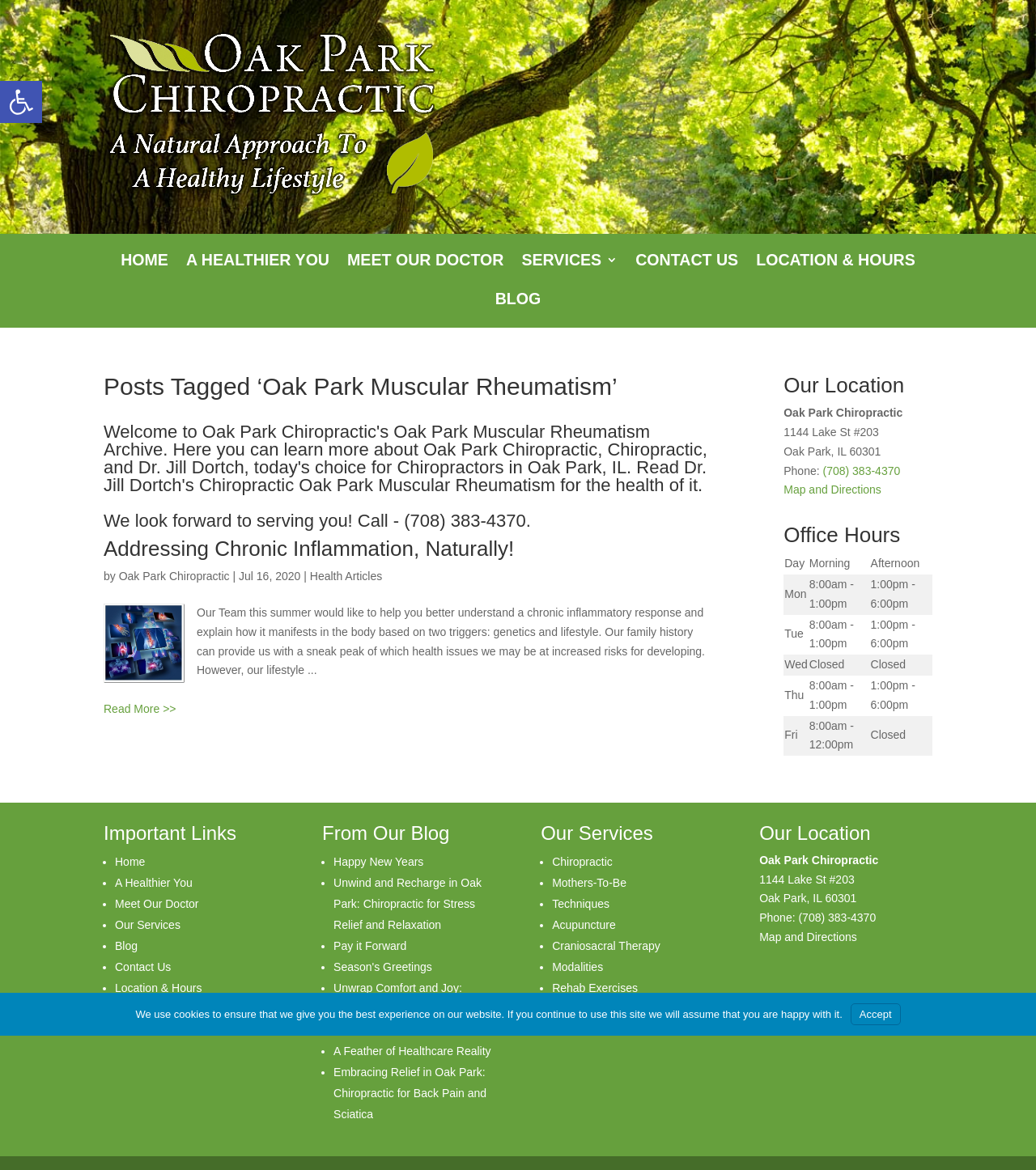Highlight the bounding box coordinates of the element you need to click to perform the following instruction: "View the office hours."

[0.756, 0.473, 0.9, 0.491]